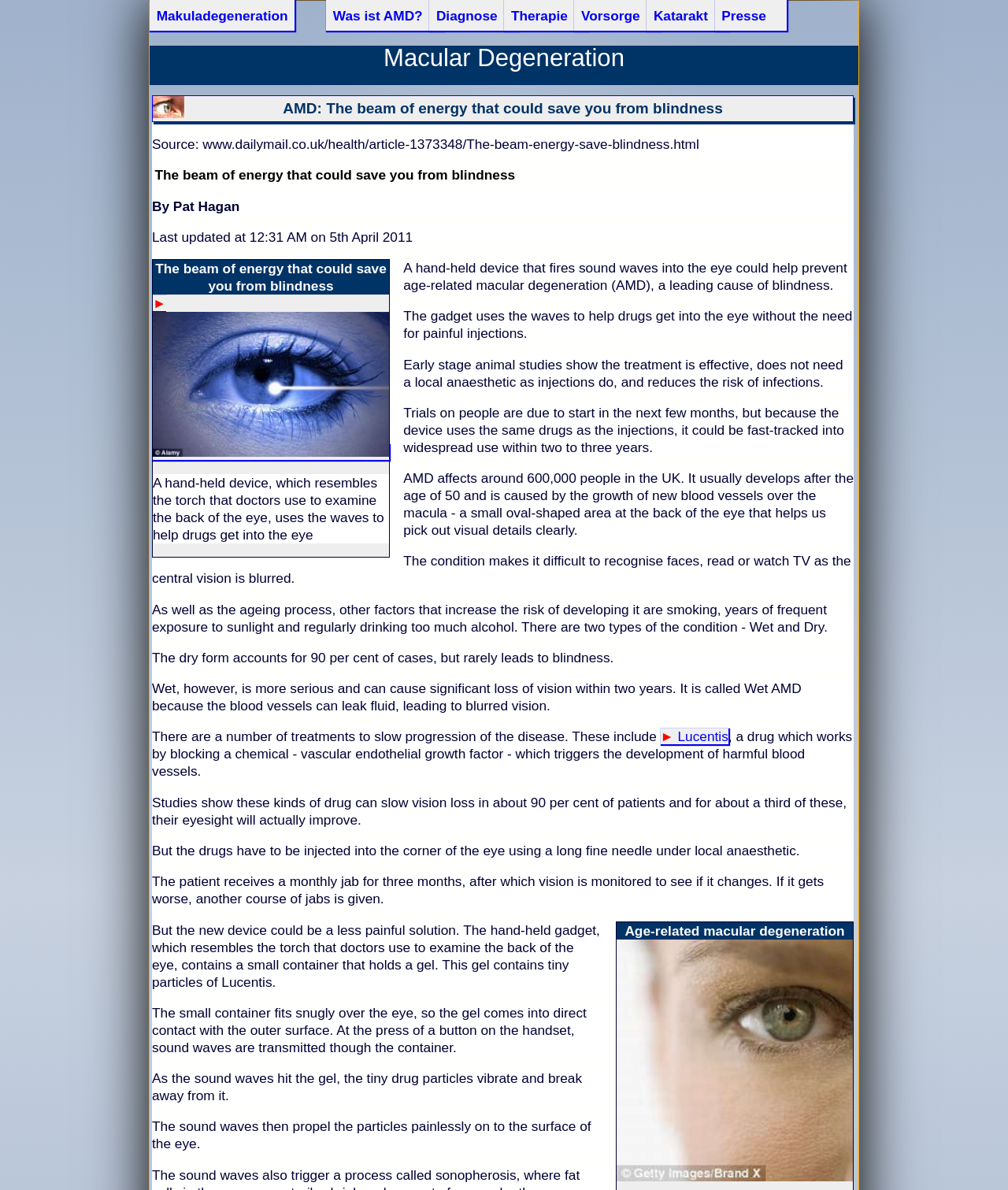Identify the bounding box coordinates of the specific part of the webpage to click to complete this instruction: "Learn more about AMD".

[0.148, 0.0, 0.292, 0.026]